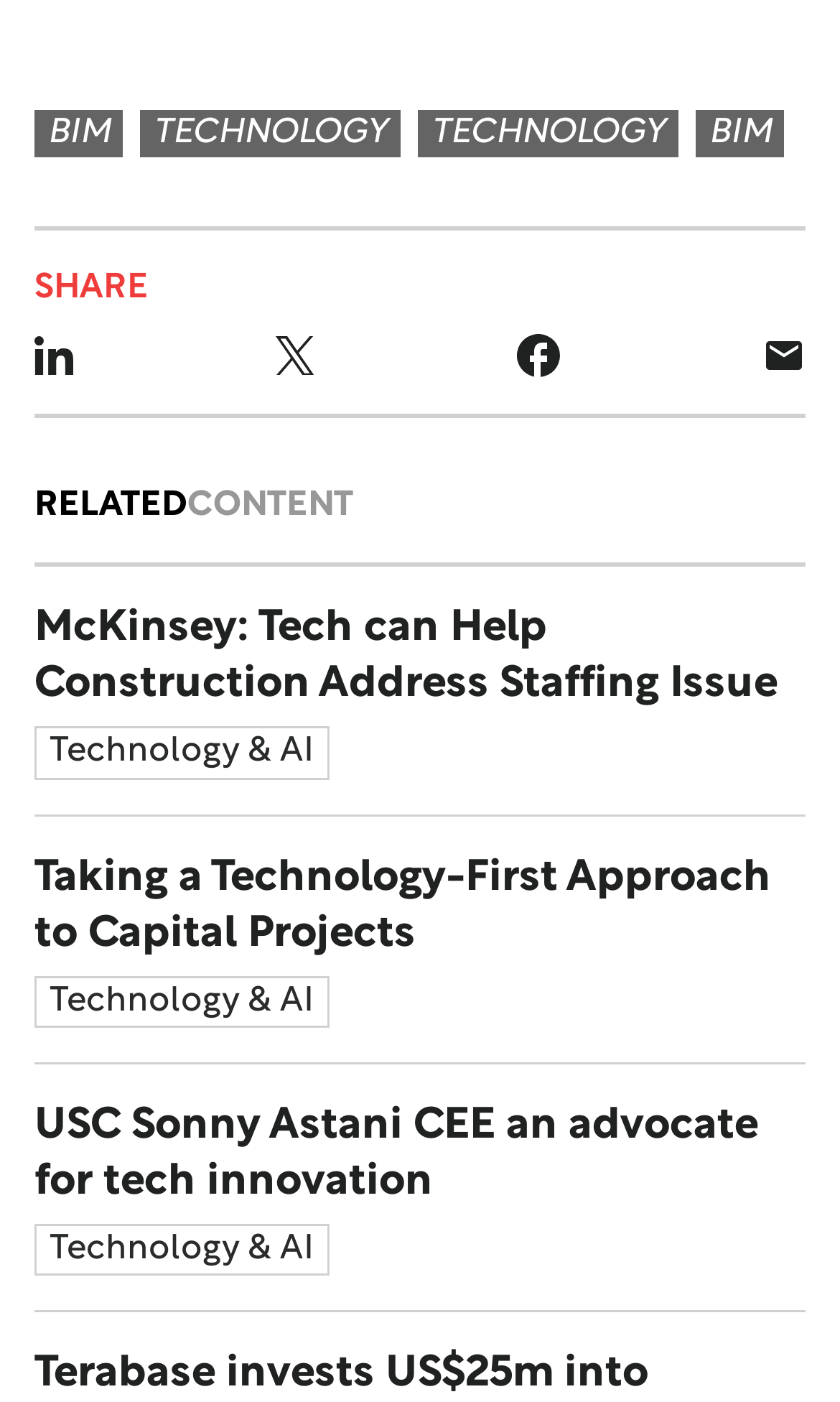What is the first link on the webpage?
Using the image as a reference, answer the question with a short word or phrase.

BIM